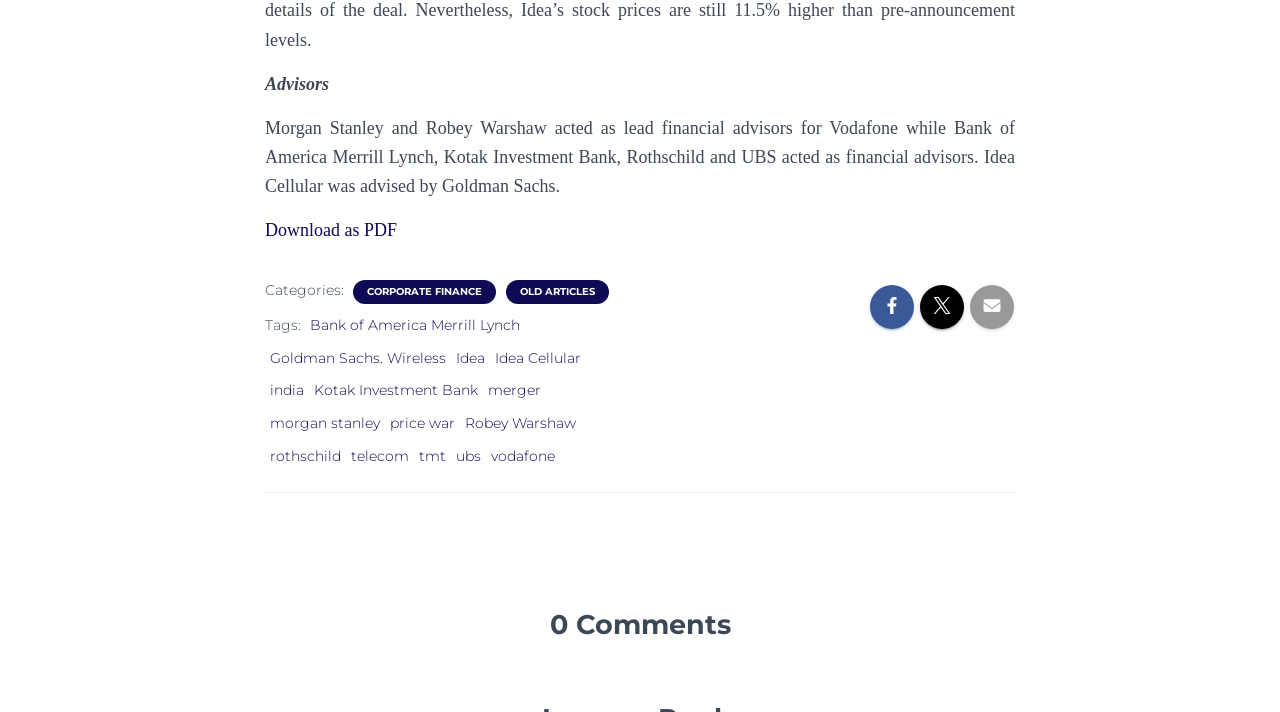How many financial advisors did Idea Cellular have?
Please answer the question with as much detail as possible using the screenshot.

The text states that Idea Cellular was advised by Goldman Sachs, which implies that they had only one financial advisor.